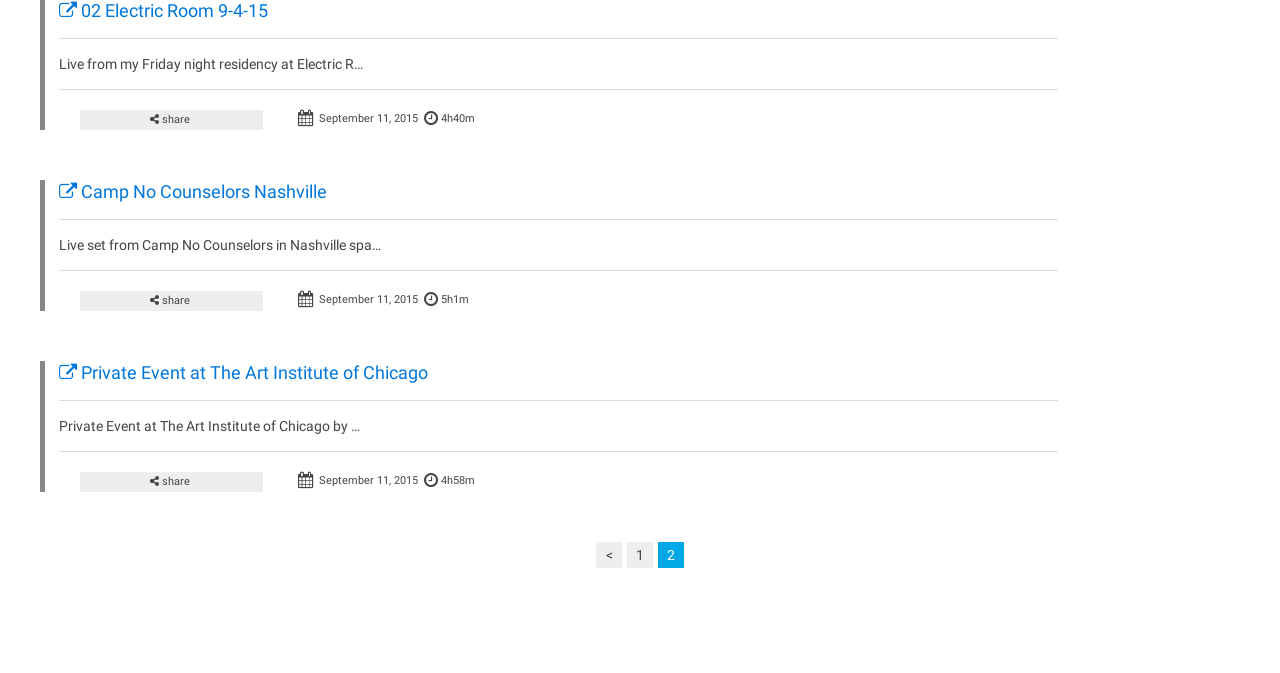Please find the bounding box coordinates (top-left x, top-left y, bottom-right x, bottom-right y) in the screenshot for the UI element described as follows: share

[0.062, 0.701, 0.205, 0.731]